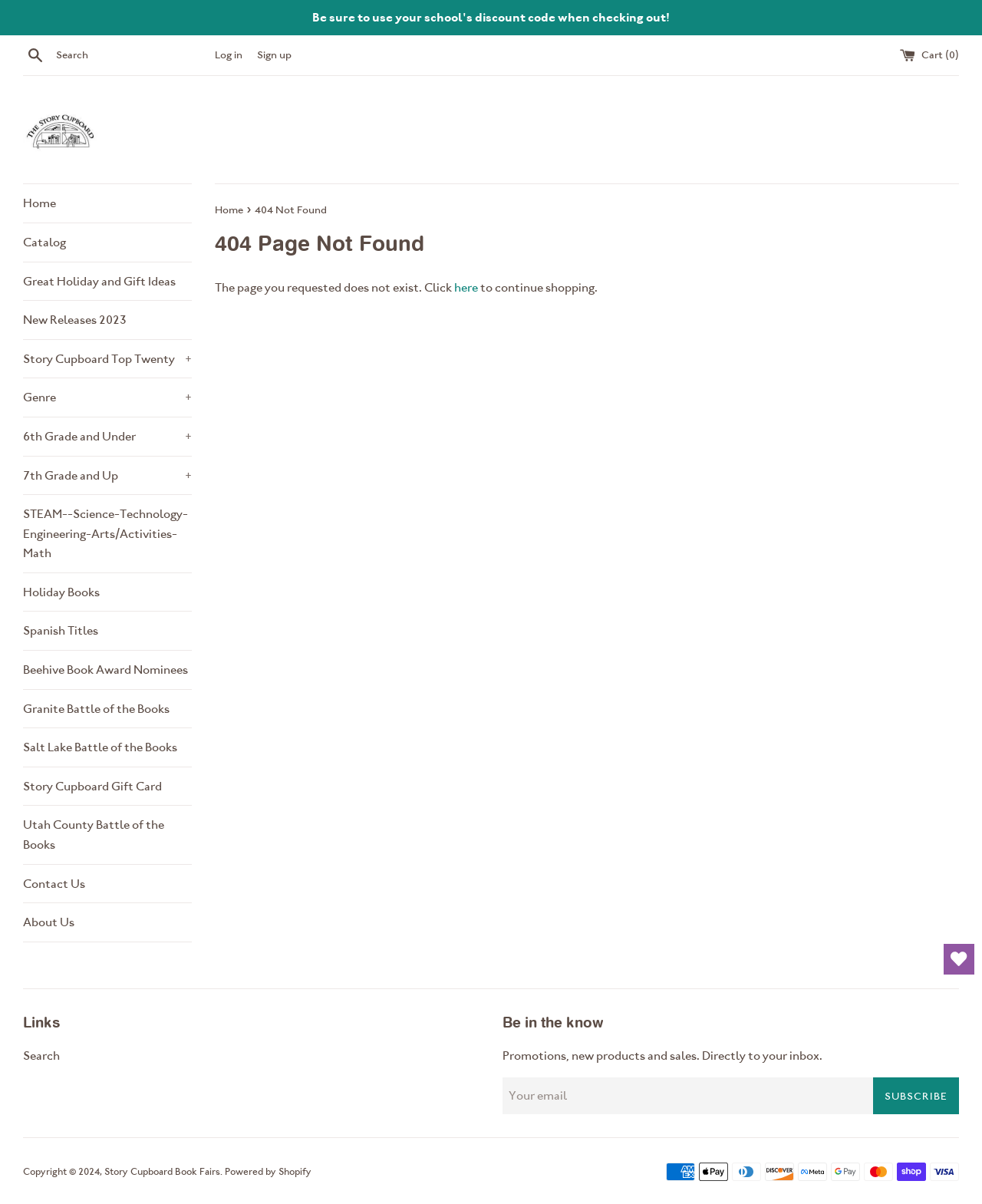What is the purpose of the search box?
Please ensure your answer is as detailed and informative as possible.

The search box is located at the top of the page, accompanied by a search button. Its purpose is to allow users to search for specific books or keywords, as indicated by the OCR text 'Search' and the searchbox element description 'Search'.